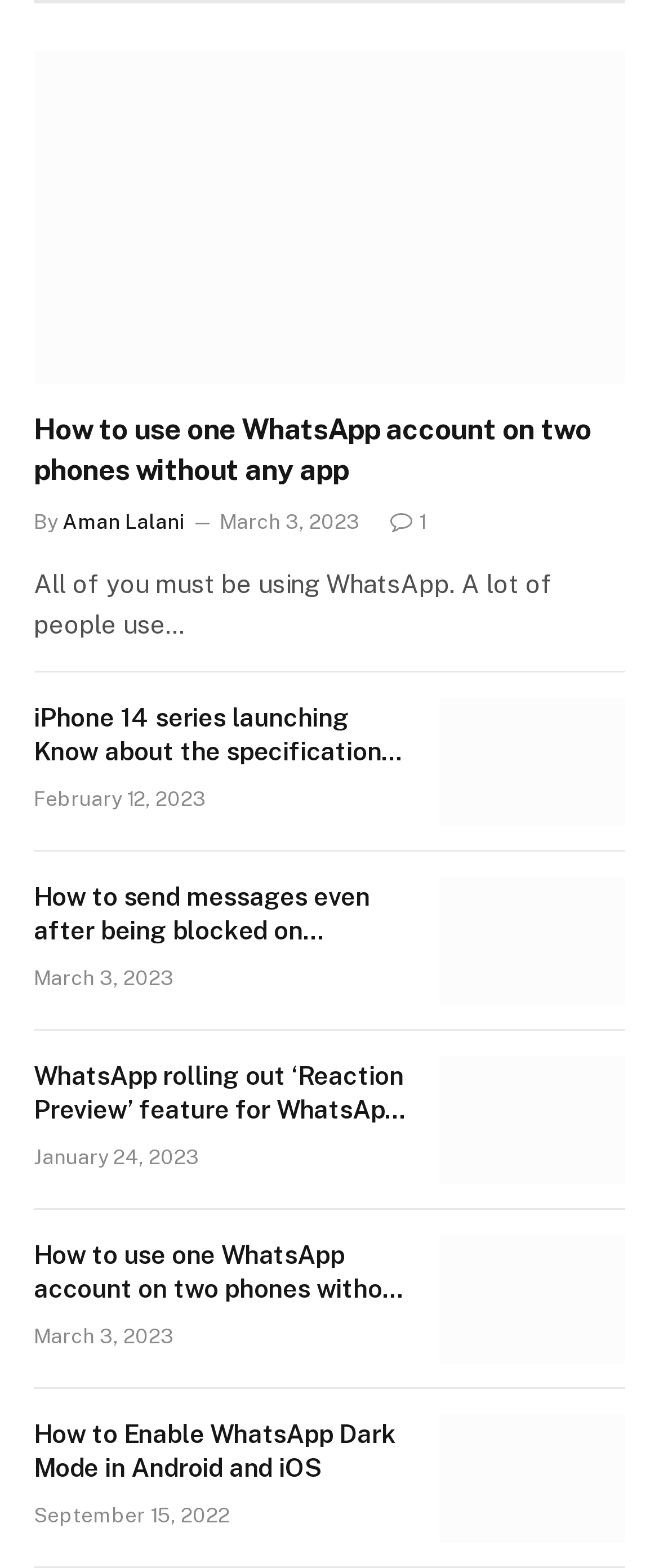What is the date of the article 'WhatsApp rolling out ‘Reaction Preview’ feature for WhatsApp beta Android'?
Please answer the question with a single word or phrase, referencing the image.

January 24, 2023